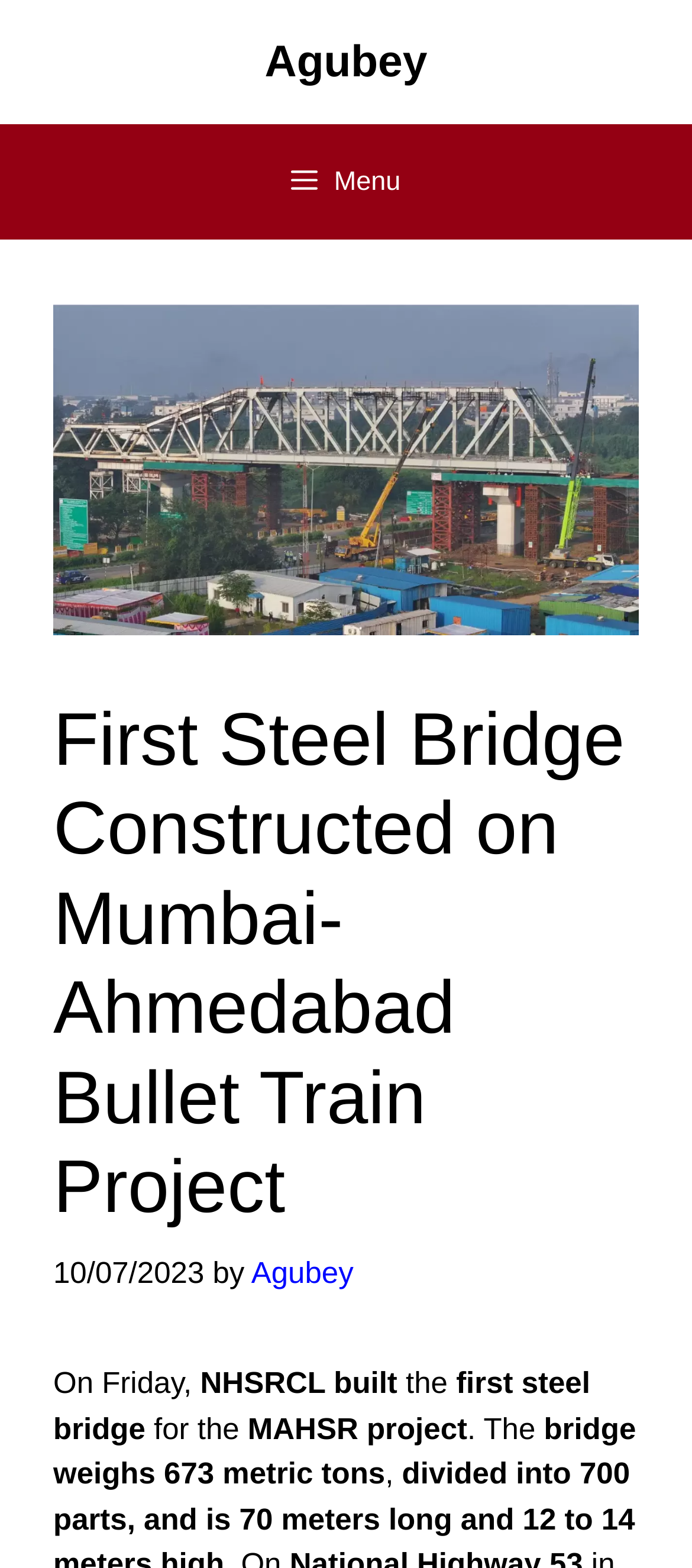What is the length of the steel bridge?
Look at the image and respond to the question as thoroughly as possible.

Although the exact length is not explicitly mentioned on the webpage, it can be inferred from the meta description, which states '...the bridge is 70 meters long...'. This information is not directly available on the webpage, but it can be used to answer this question.